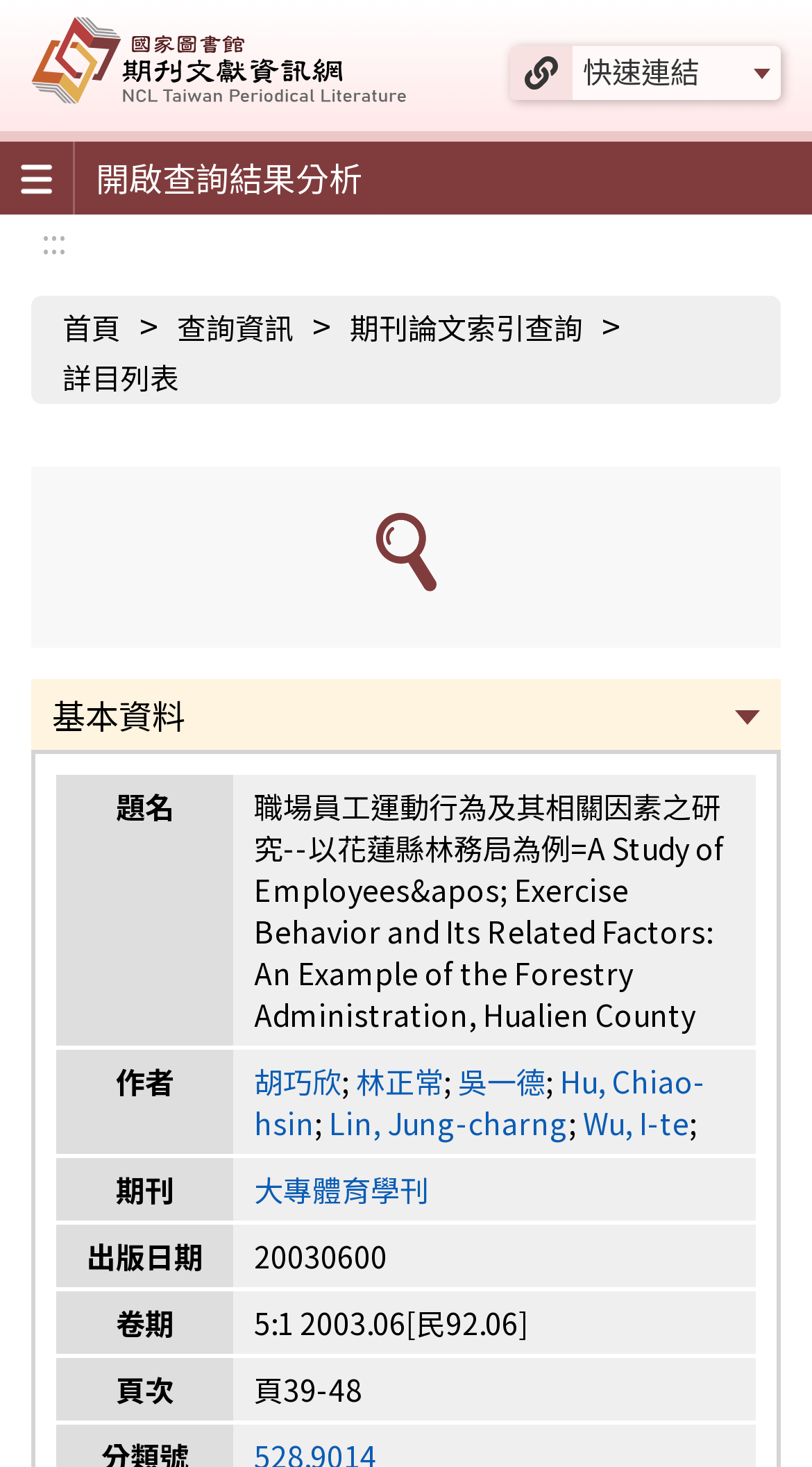What is the title of the article?
Using the image, give a concise answer in the form of a single word or short phrase.

職場員工運動行為及其相關因素之研究--以花蓮縣林務局為例